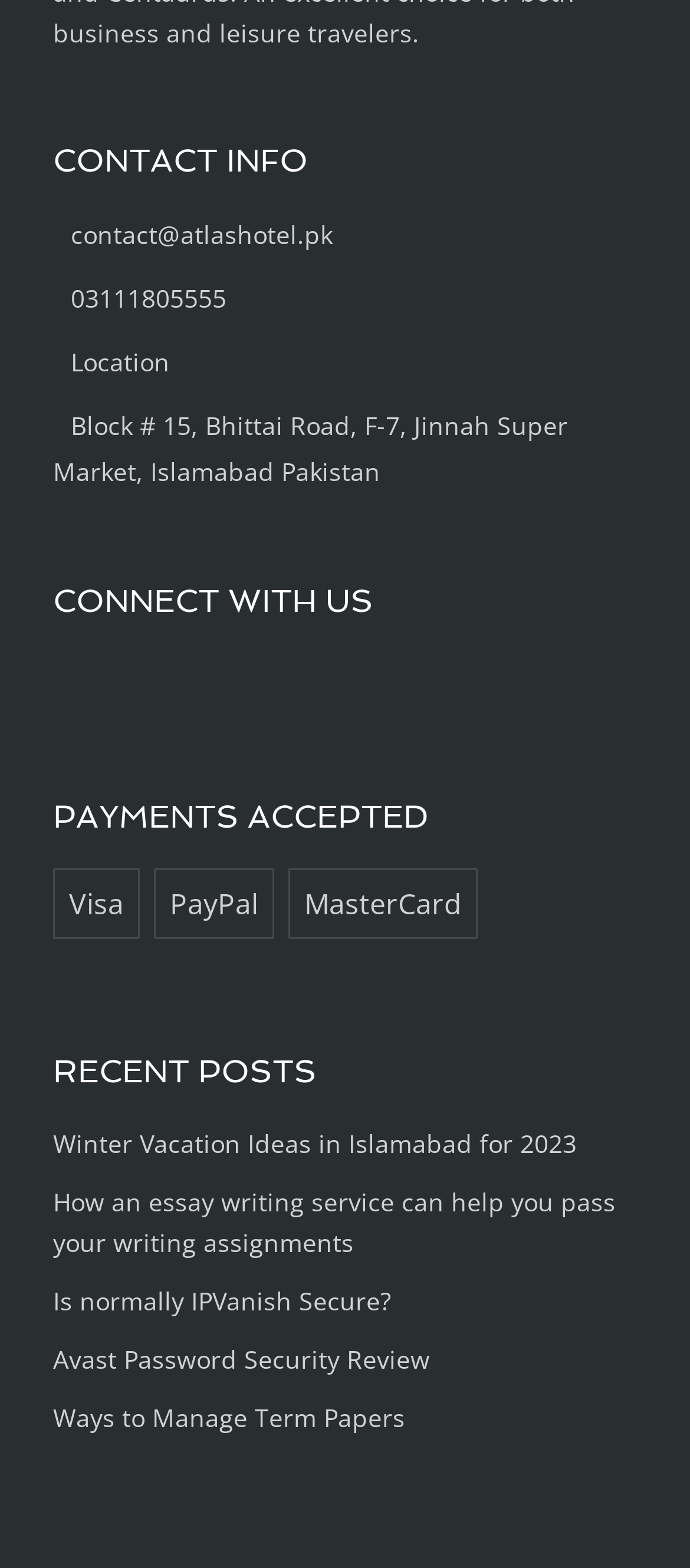Locate the bounding box coordinates of the clickable element to fulfill the following instruction: "Check recent posts". Provide the coordinates as four float numbers between 0 and 1 in the format [left, top, right, bottom].

[0.077, 0.671, 0.923, 0.696]